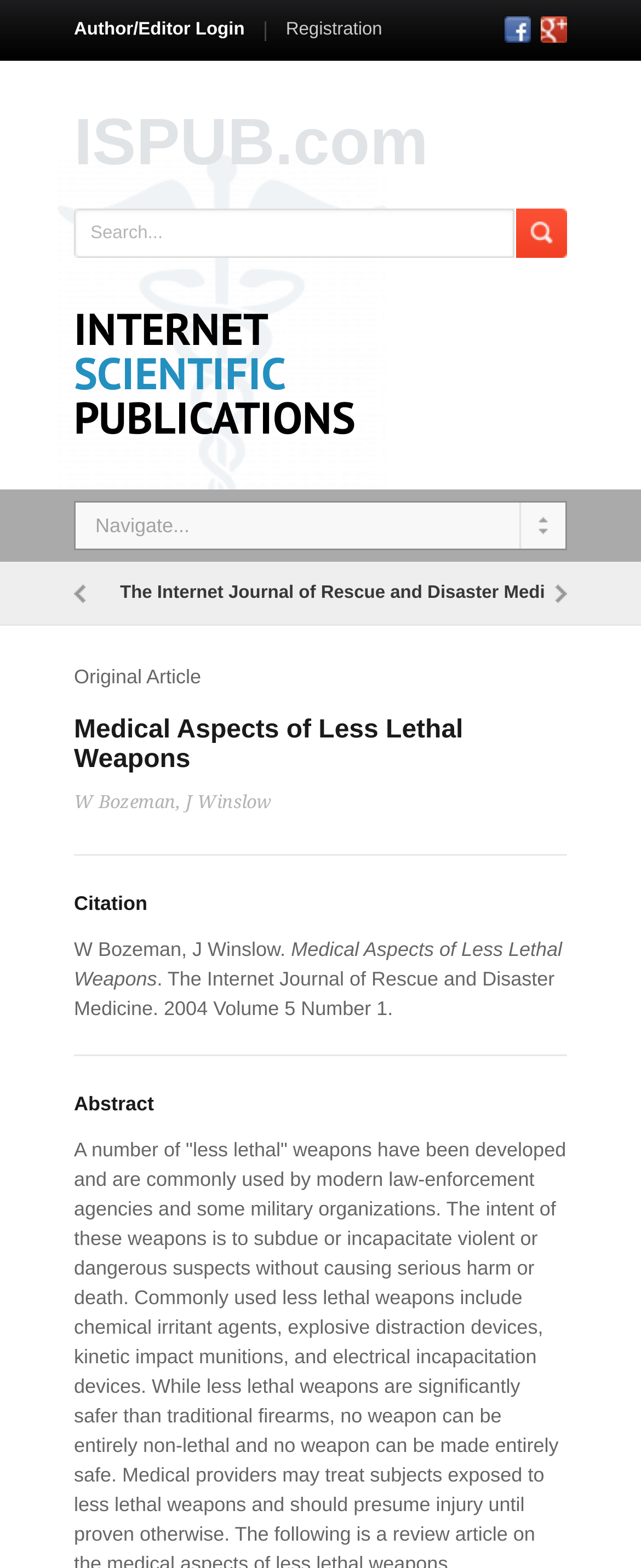Respond with a single word or phrase to the following question:
What is the title of the article?

Medical Aspects of Less Lethal Weapons